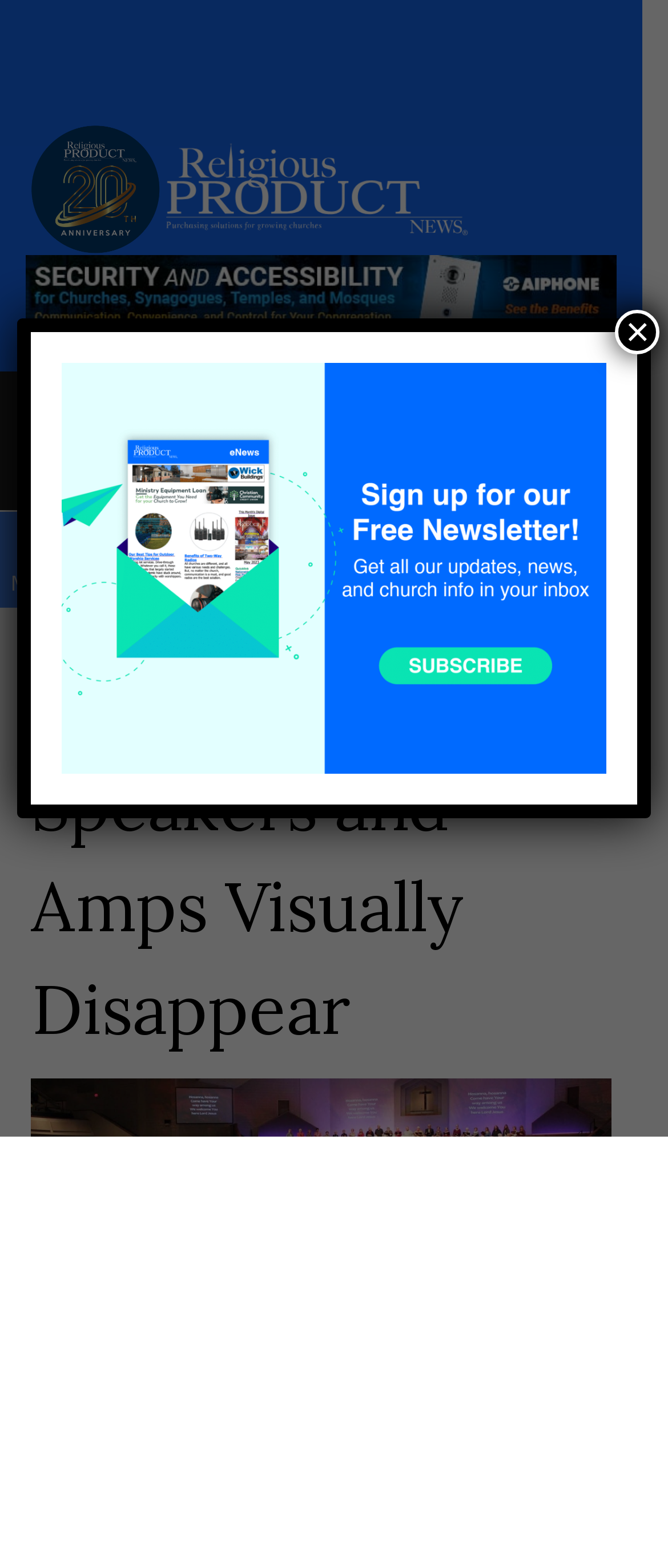Indicate the bounding box coordinates of the clickable region to achieve the following instruction: "Click on Foundations link."

[0.081, 0.092, 0.386, 0.121]